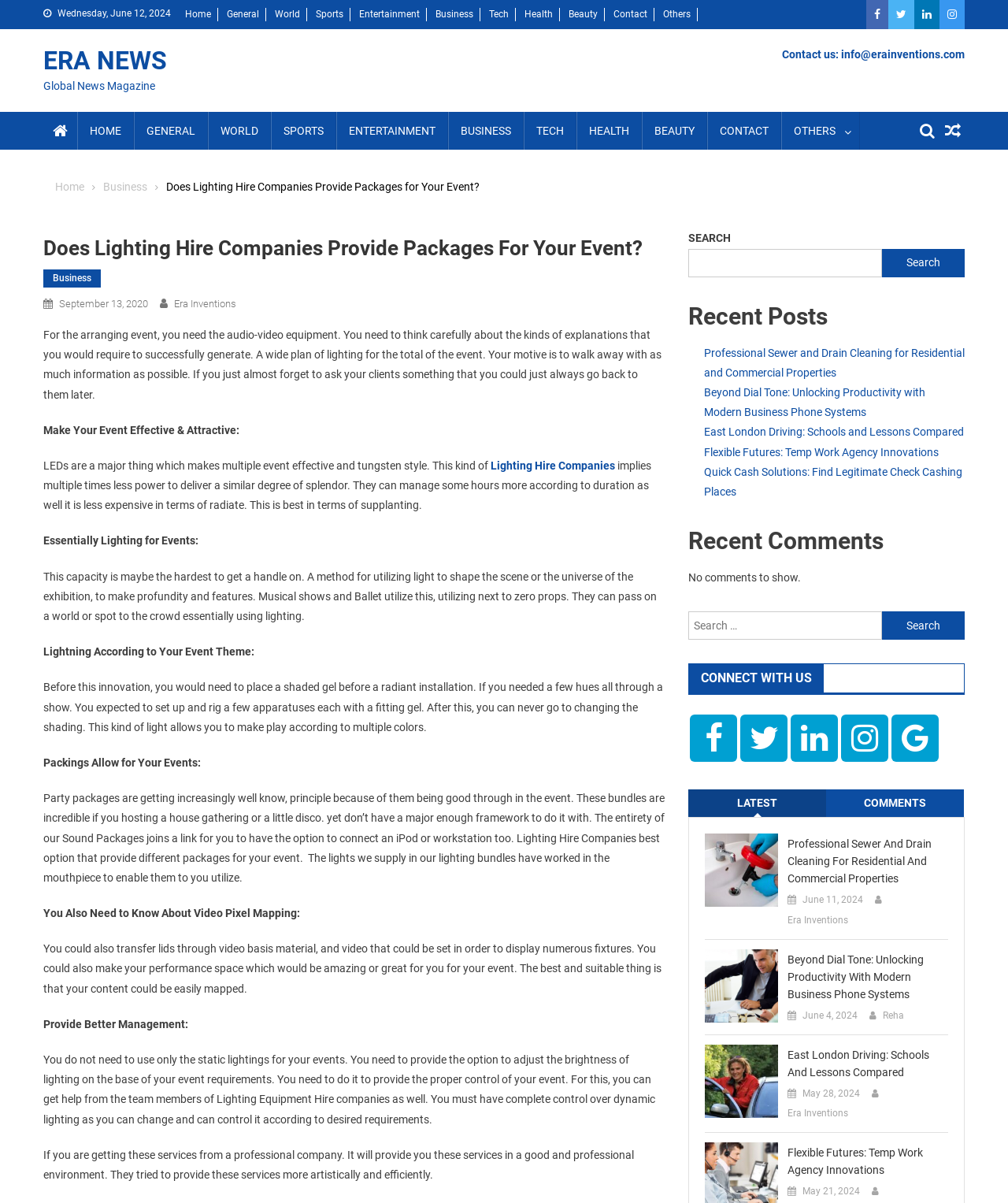Can you find the bounding box coordinates of the area I should click to execute the following instruction: "Read the 'Recent Posts'"?

[0.683, 0.25, 0.957, 0.275]